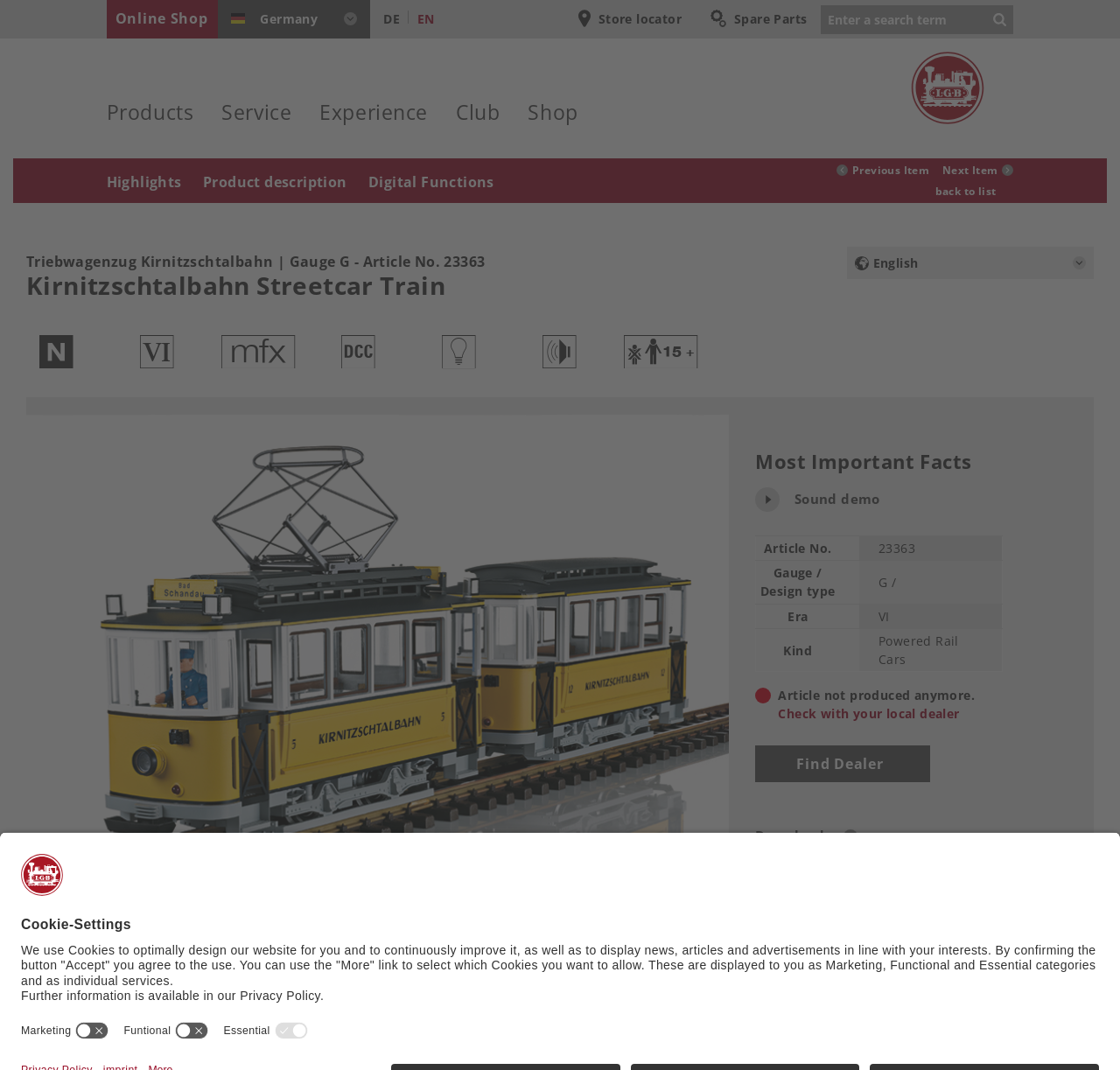Find the primary header on the webpage and provide its text.

Kirnitzschtalbahn Streetcar Train